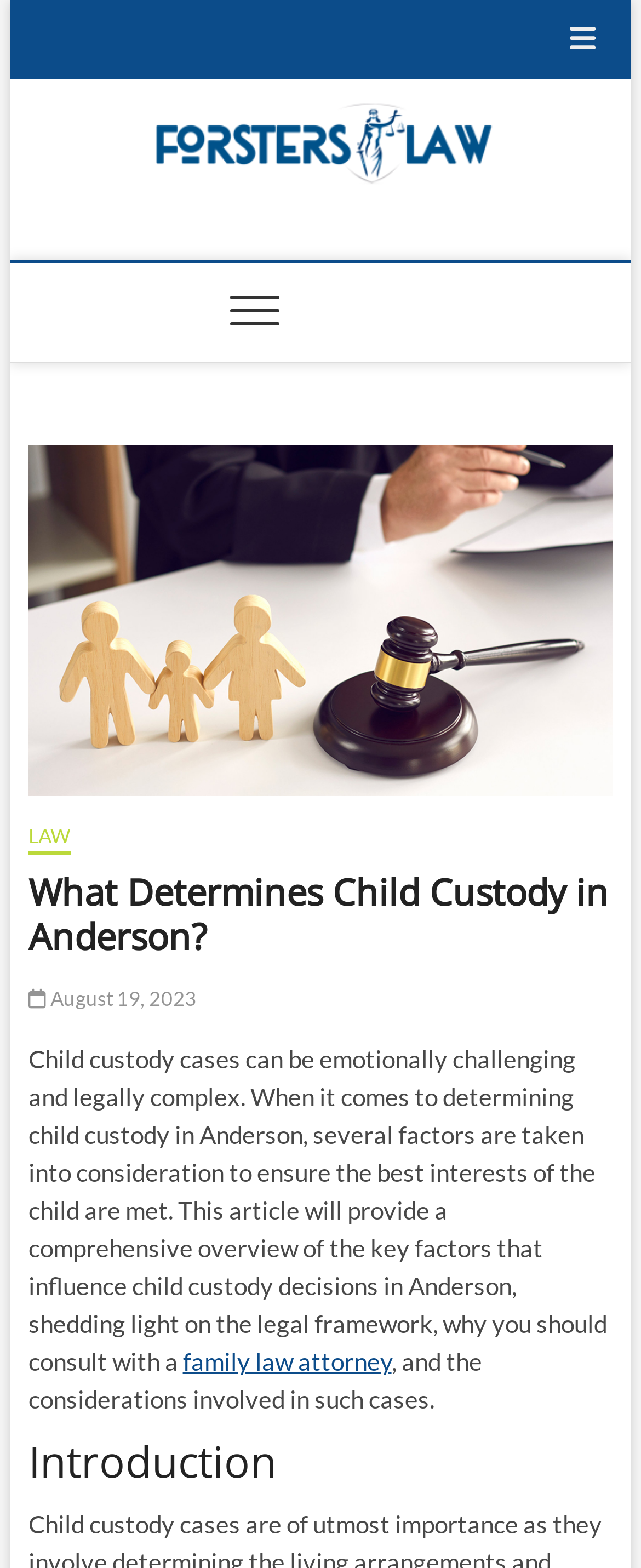Bounding box coordinates are specified in the format (top-left x, top-left y, bottom-right x, bottom-right y). All values are floating point numbers bounded between 0 and 1. Please provide the bounding box coordinate of the region this sentence describes: Forsters-Law

[0.218, 0.139, 0.738, 0.183]